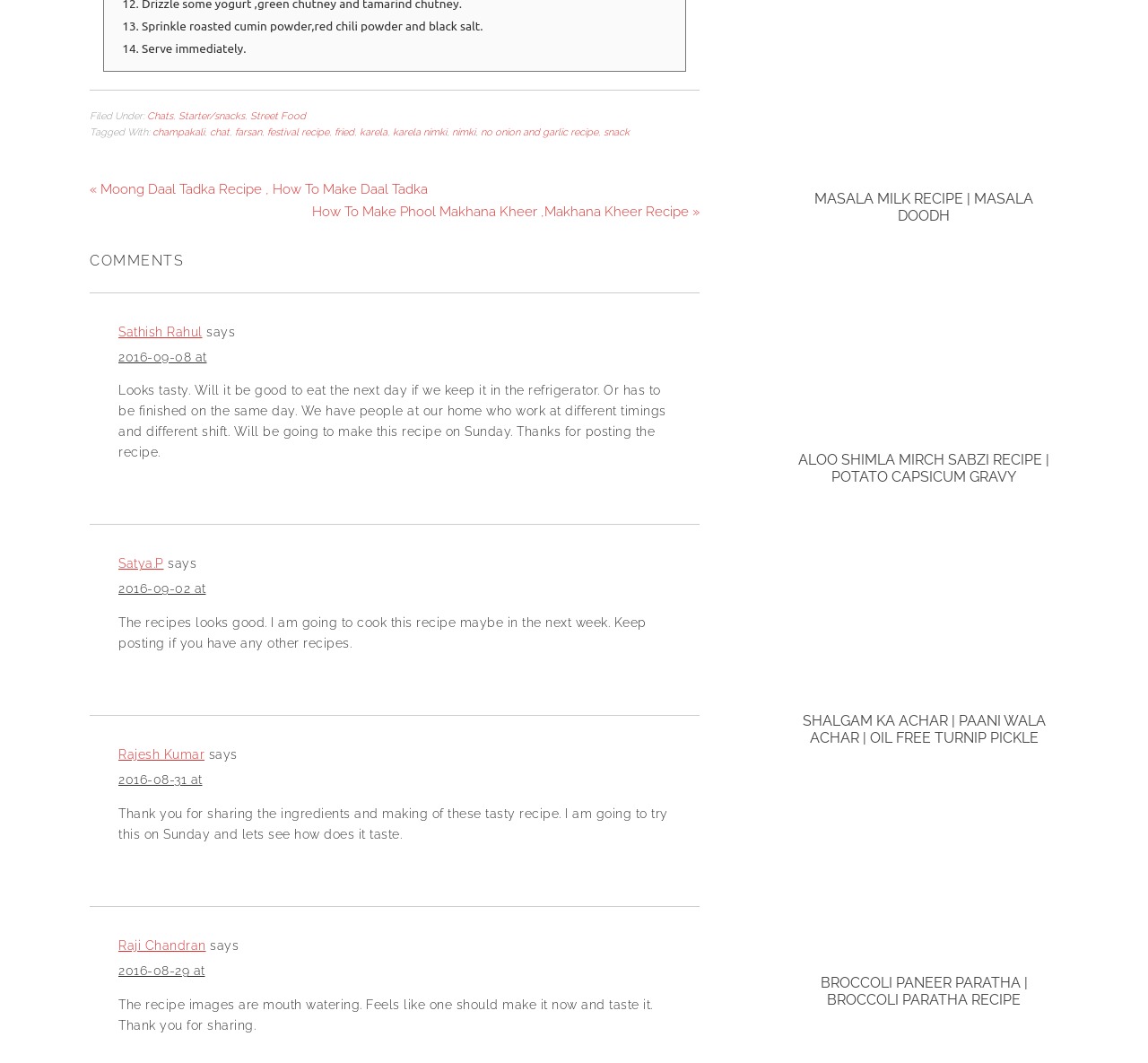What is the purpose of the 'Filed Under' section?
Please analyze the image and answer the question with as much detail as possible.

The 'Filed Under' section appears to be a categorization system, where the recipe is classified under various categories such as 'Chats', 'Starter/snacks', and 'Street Food'. This suggests that the purpose of this section is to help users navigate and find related recipes.